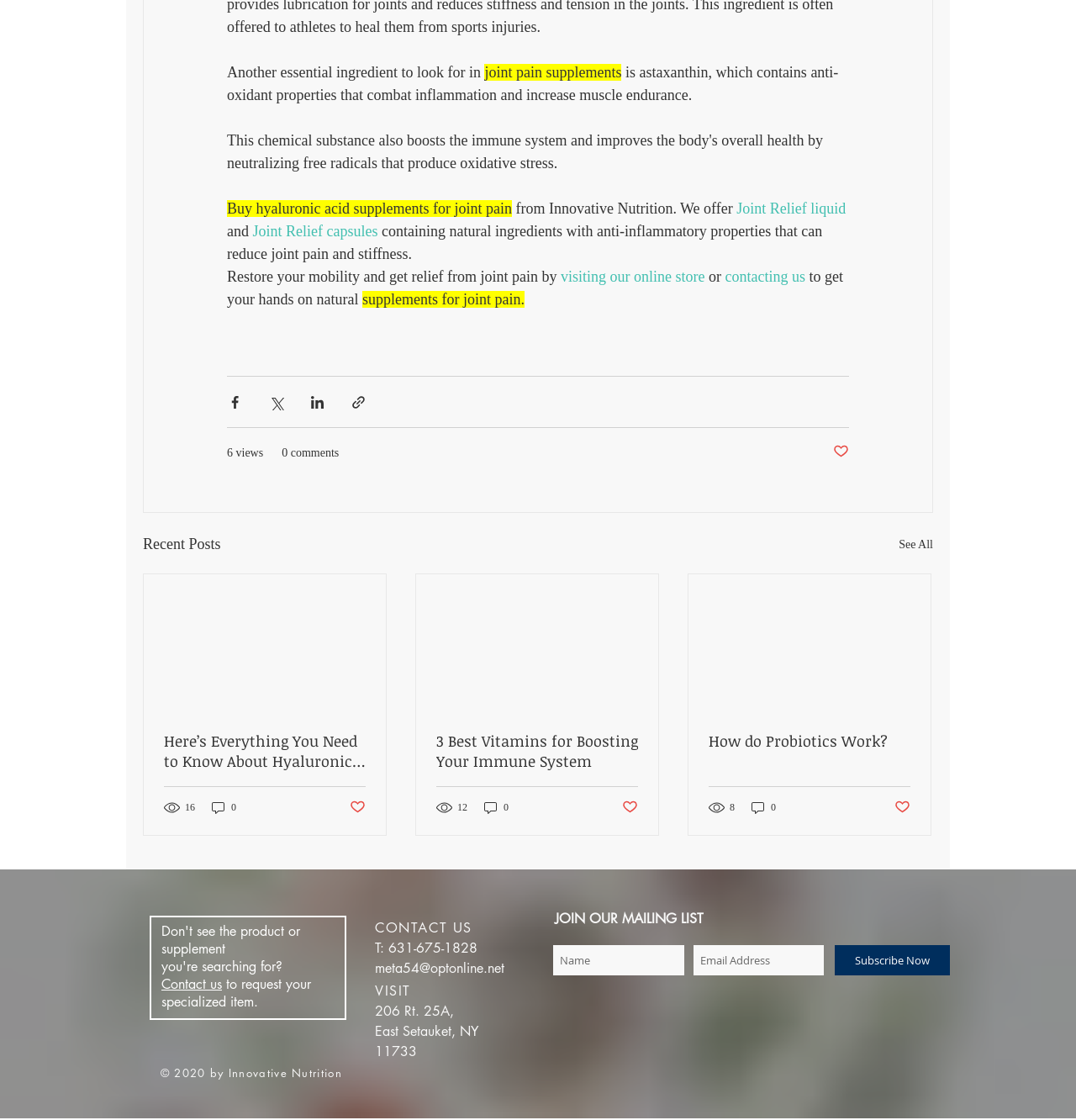Examine the image carefully and respond to the question with a detailed answer: 
What is the topic of the article 'Here’s Everything You Need to Know About Hyaluronic Acid'?

The webpage has an article titled 'Here’s Everything You Need to Know About Hyaluronic Acid', which suggests that the article is about the topic of Hyaluronic Acid, likely discussing its benefits and uses.